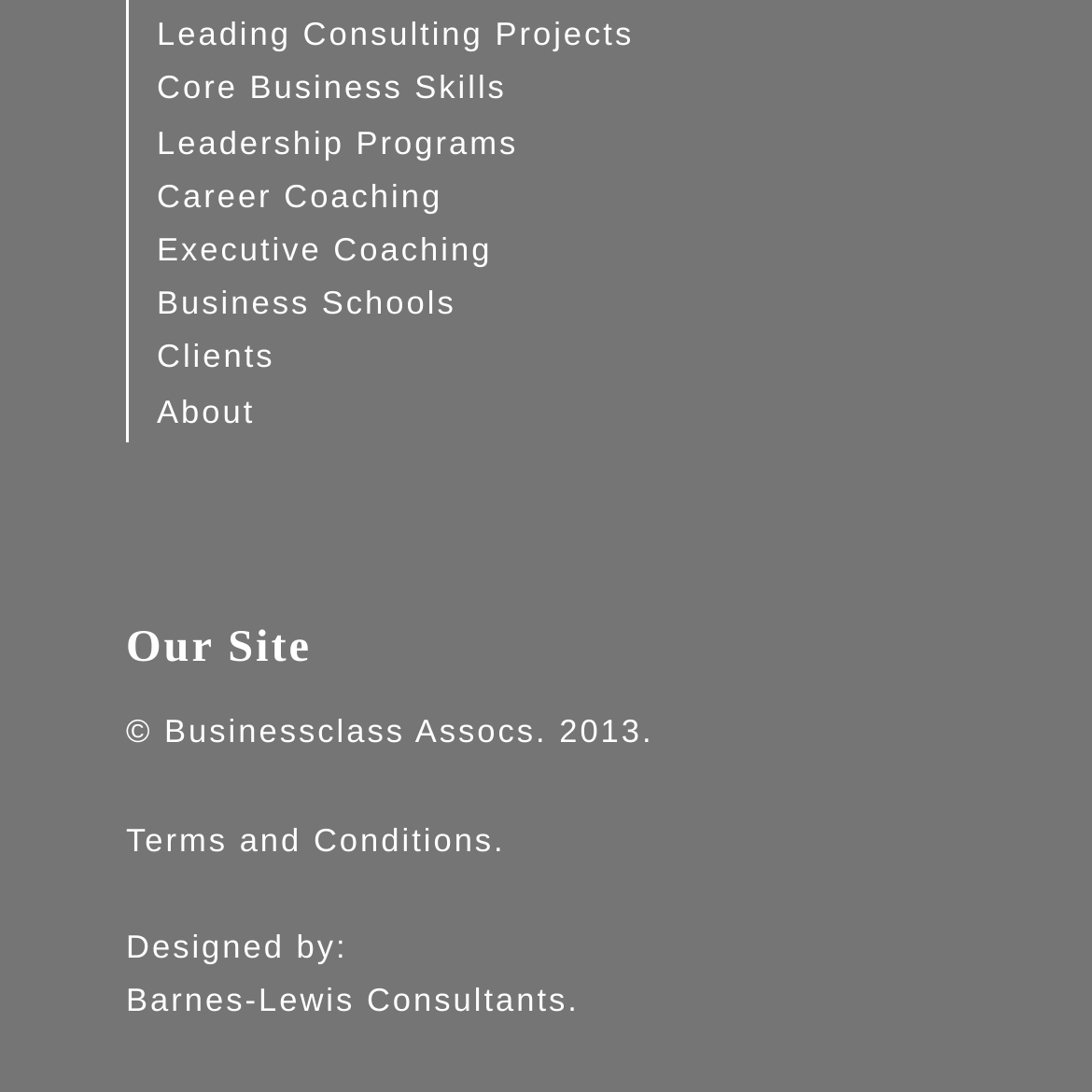Identify the bounding box coordinates of the clickable section necessary to follow the following instruction: "Read about career coaching". The coordinates should be presented as four float numbers from 0 to 1, i.e., [left, top, right, bottom].

[0.144, 0.166, 0.405, 0.197]